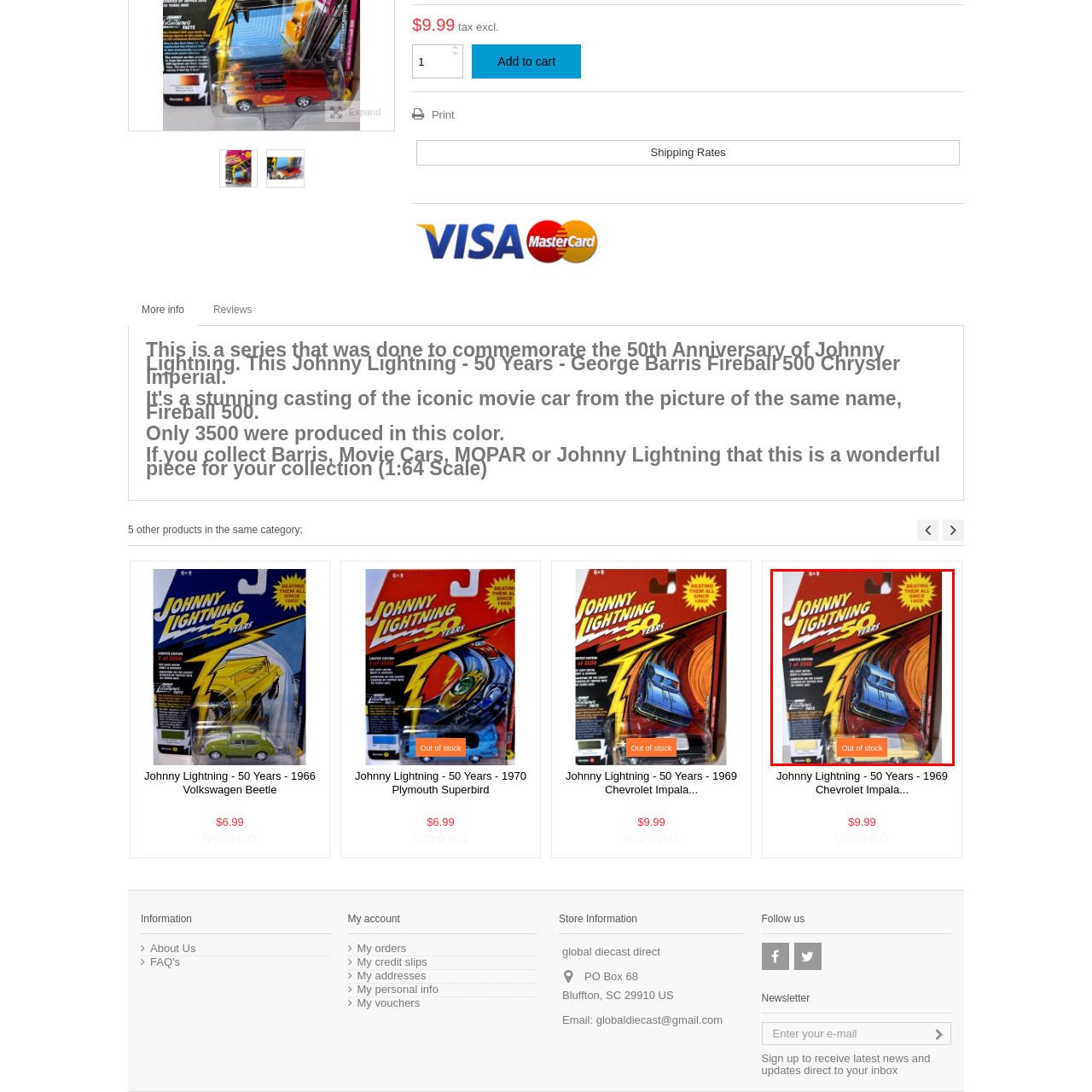Craft a comprehensive description of the image located inside the red boundary.

The image showcases a collectible die-cast model car from the "Johnny Lightning - 50 Years" series, highlighting its limited edition status as a commemorative piece. The vibrant packaging features dynamic graphics, including a racing car depicted in blue with motion lines, emphasizing speed and excitement. Prominently displayed is a yellow starburst indicating its collector's edition, alongside the text "Beating Them All Since 1969." An orange banner clearly states "Out of stock," signaling its limited availability. This item reflects the nostalgic appeal of the Johnny Lightning brand, celebrating iconic cars from movie history.